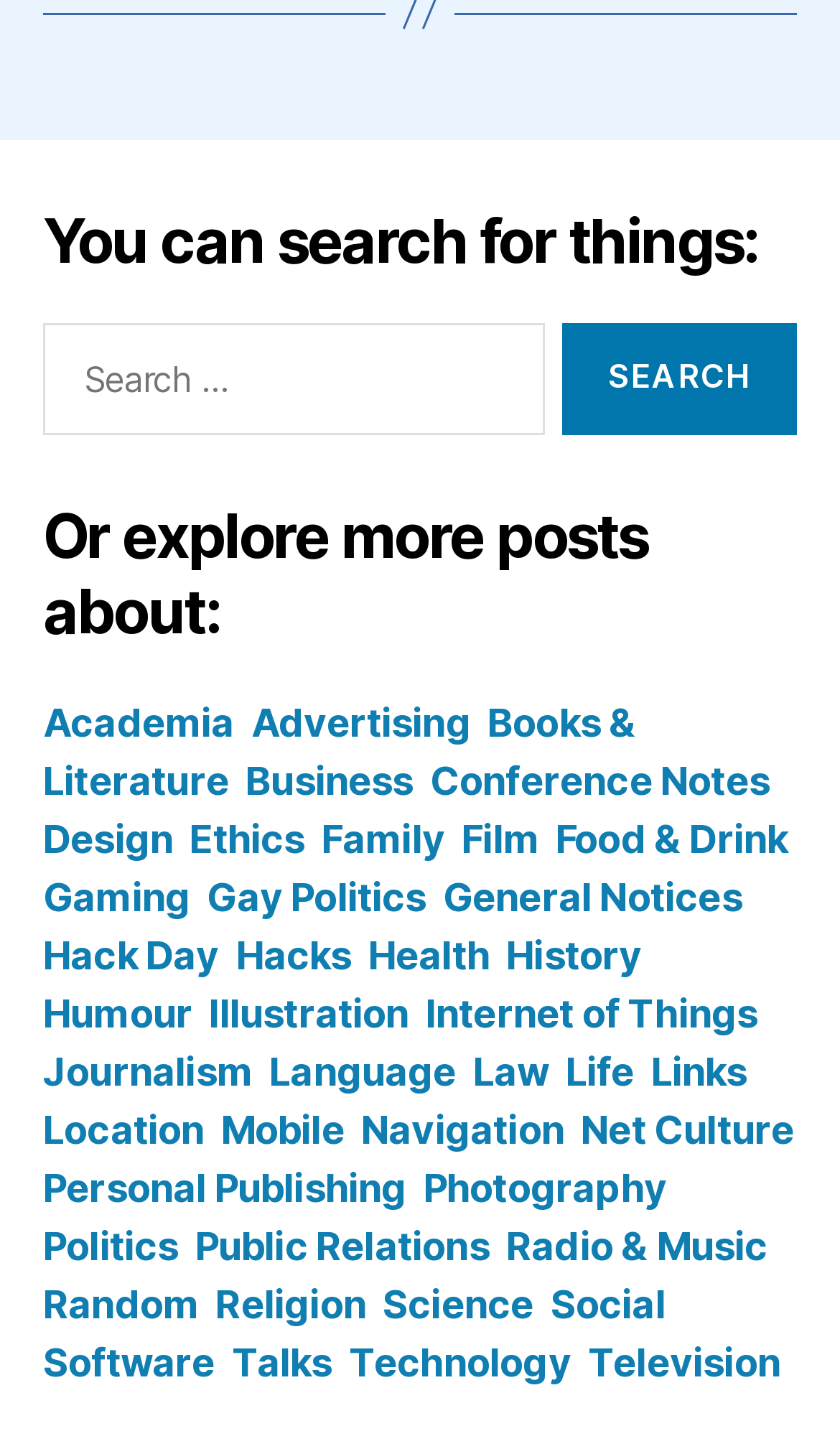Give the bounding box coordinates for the element described by: "parent_node: Search for: value="Search"".

[0.669, 0.222, 0.949, 0.299]